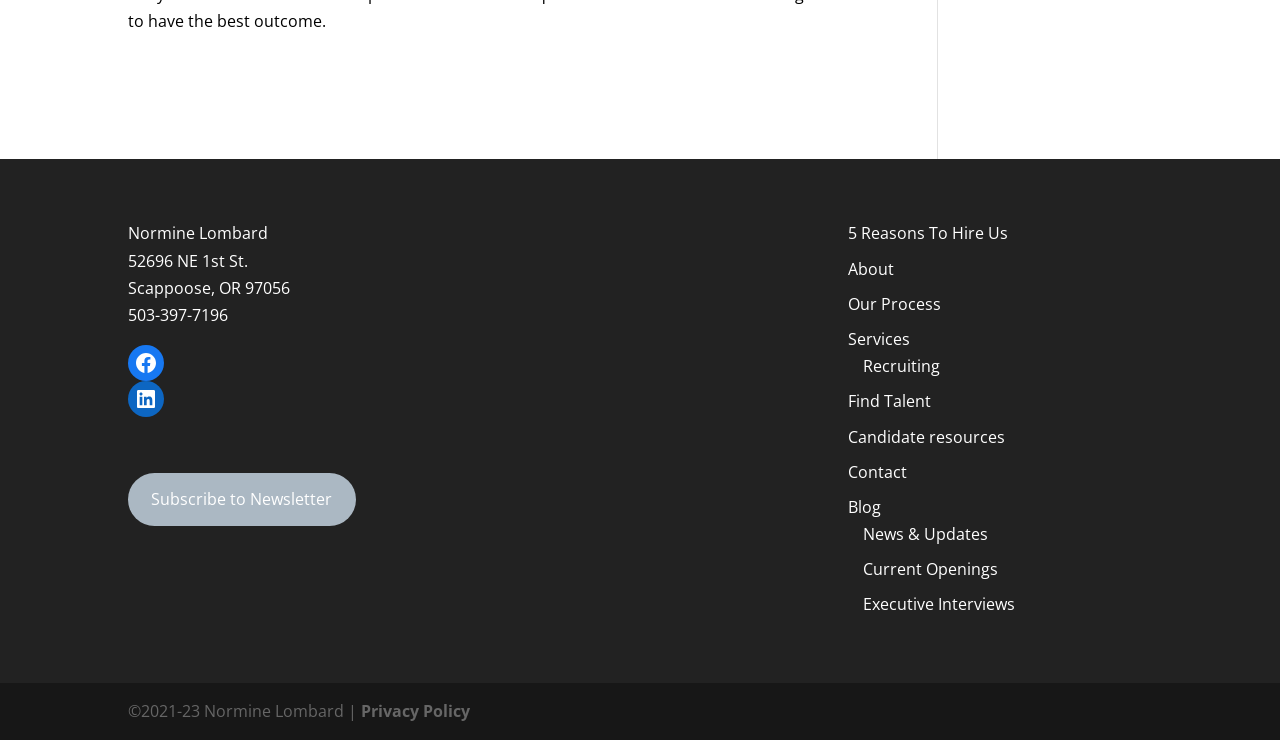Please identify the coordinates of the bounding box for the clickable region that will accomplish this instruction: "Subscribe to the newsletter".

[0.1, 0.64, 0.278, 0.711]